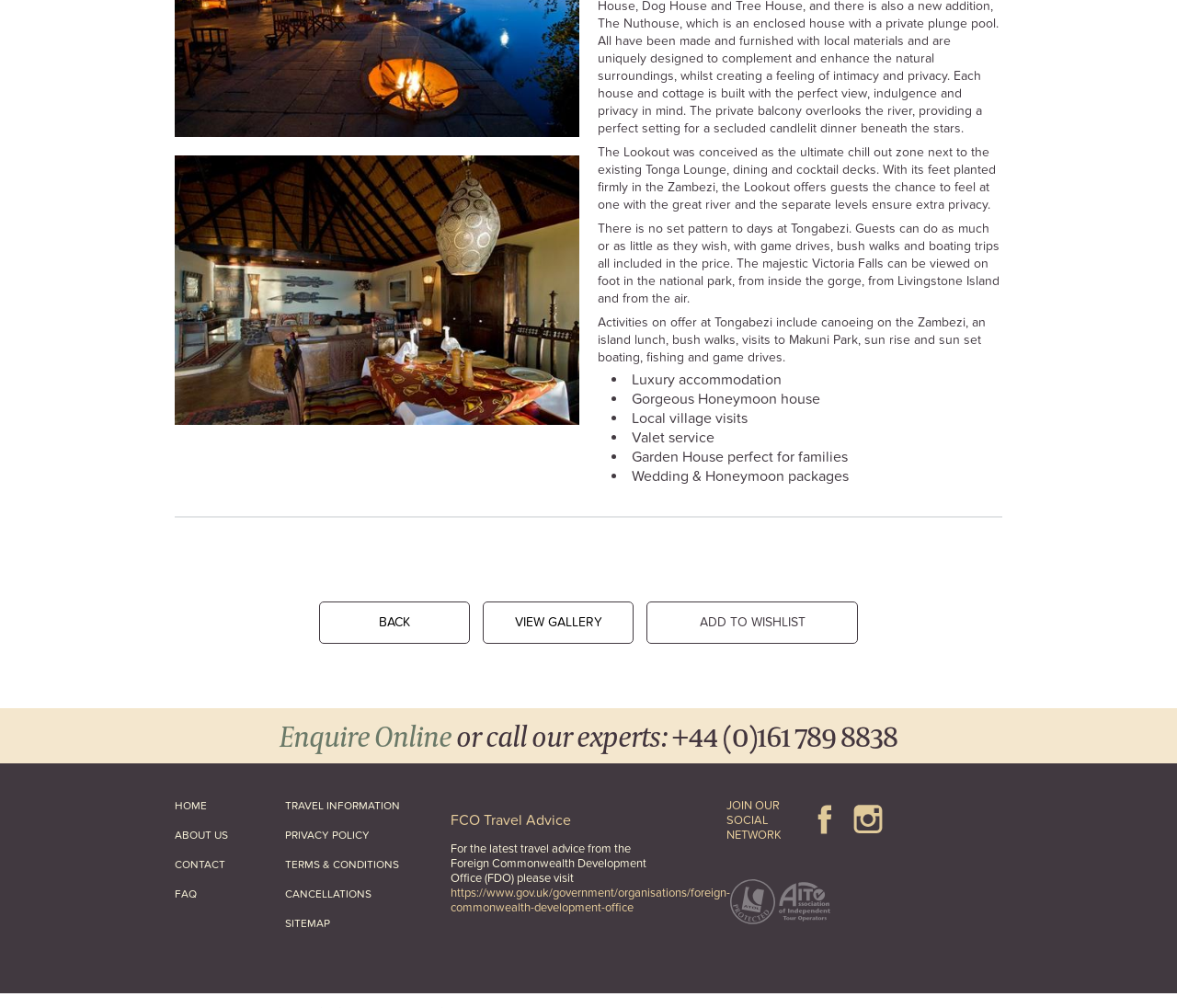Based on the element description, predict the bounding box coordinates (top-left x, top-left y, bottom-right x, bottom-right y) for the UI element in the screenshot: +44 (0)161 789 8838

[0.571, 0.688, 0.762, 0.727]